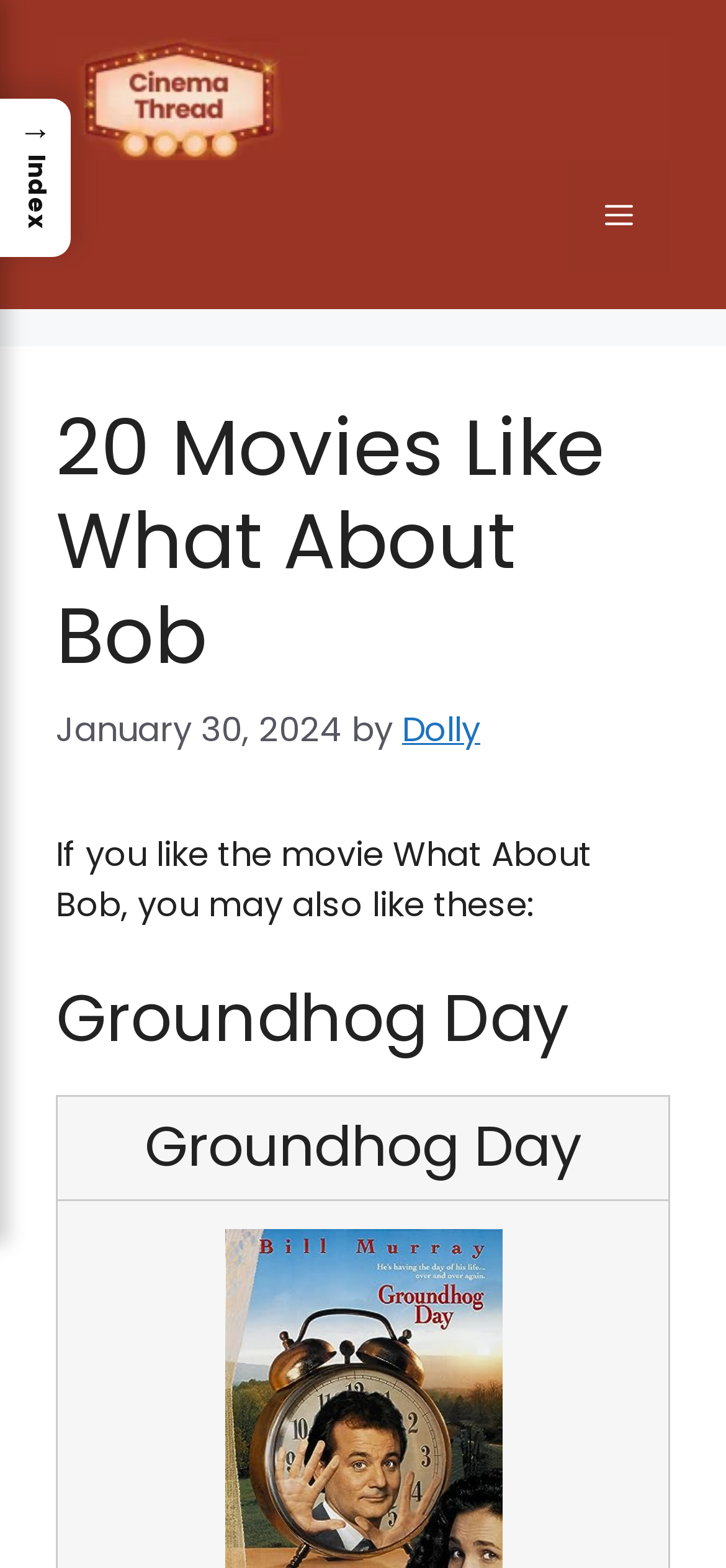What is the purpose of the button at the top right corner?
Based on the image, give a concise answer in the form of a single word or short phrase.

Menu